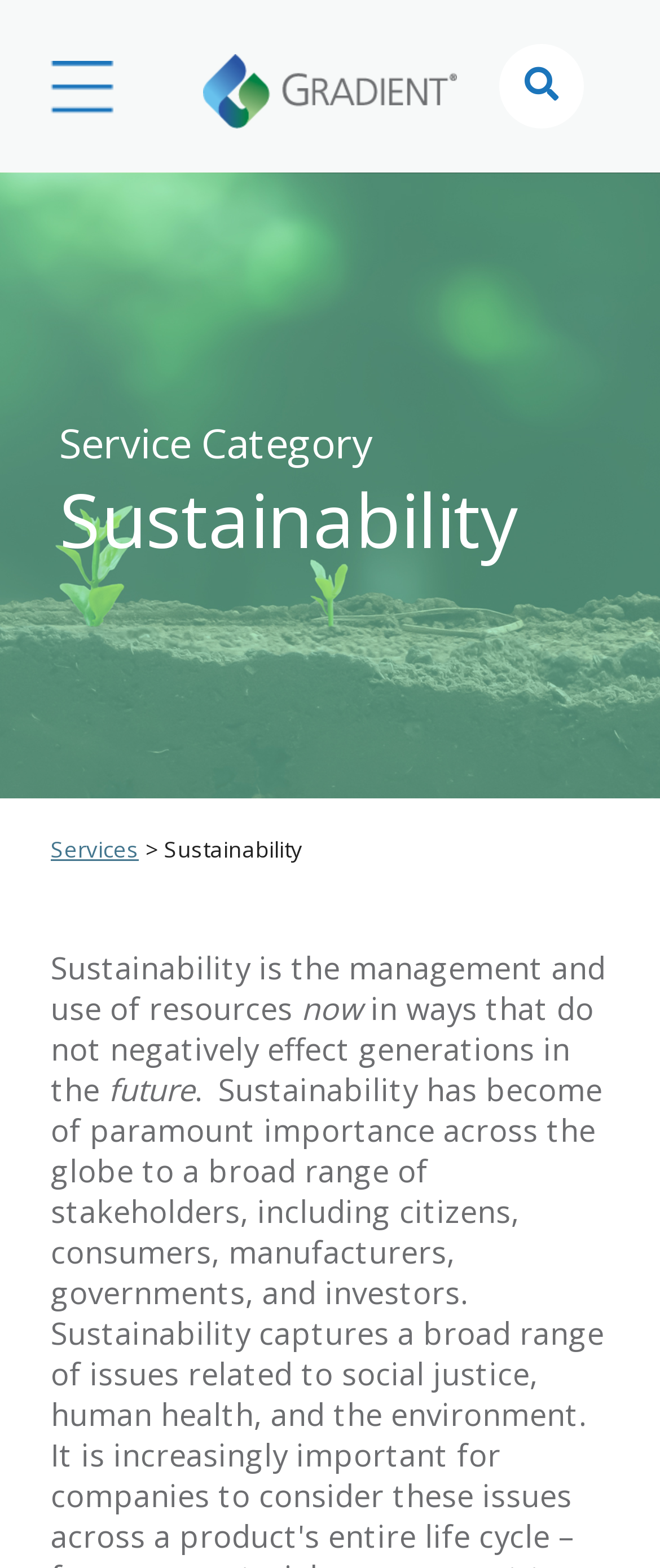Produce an elaborate caption capturing the essence of the webpage.

The webpage is about a sustainability consulting firm called Gradient LLC. At the top left corner, there is a menu icon. Next to it, the company's logo and name "Gradient LLC" are displayed prominently. On the top right corner, there is a search bar with a button. 

Below the top section, there is a heading "Service Category" followed by a subheading "Sustainability" which takes up a significant portion of the page. Underneath, there is a link to "Services" with an arrow pointing to the right, indicating a dropdown or submenu. 

The main content of the page is a paragraph that defines sustainability, stating that it is the management and use of resources in ways that do not negatively affect future generations. The text is divided into three parts, with the word "now" standing out in the middle section.